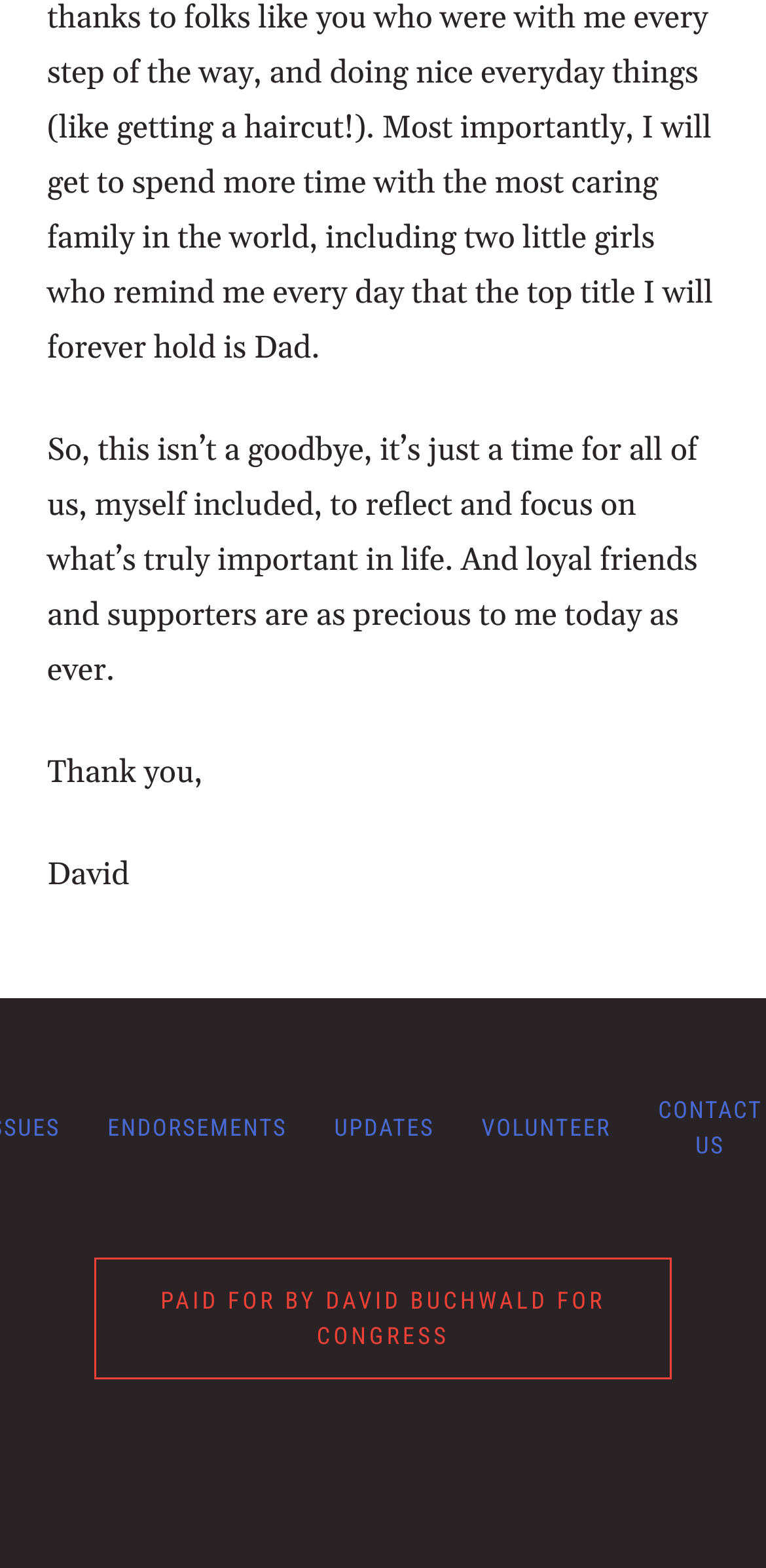Refer to the image and provide an in-depth answer to the question:
What is the name of the organization or campaign?

The name of the organization or campaign is 'David Buchwald for Congress', as indicated by the StaticText element 'PAID FOR BY DAVID BUCHWALD FOR CONGRESS' at the bottom of the page.